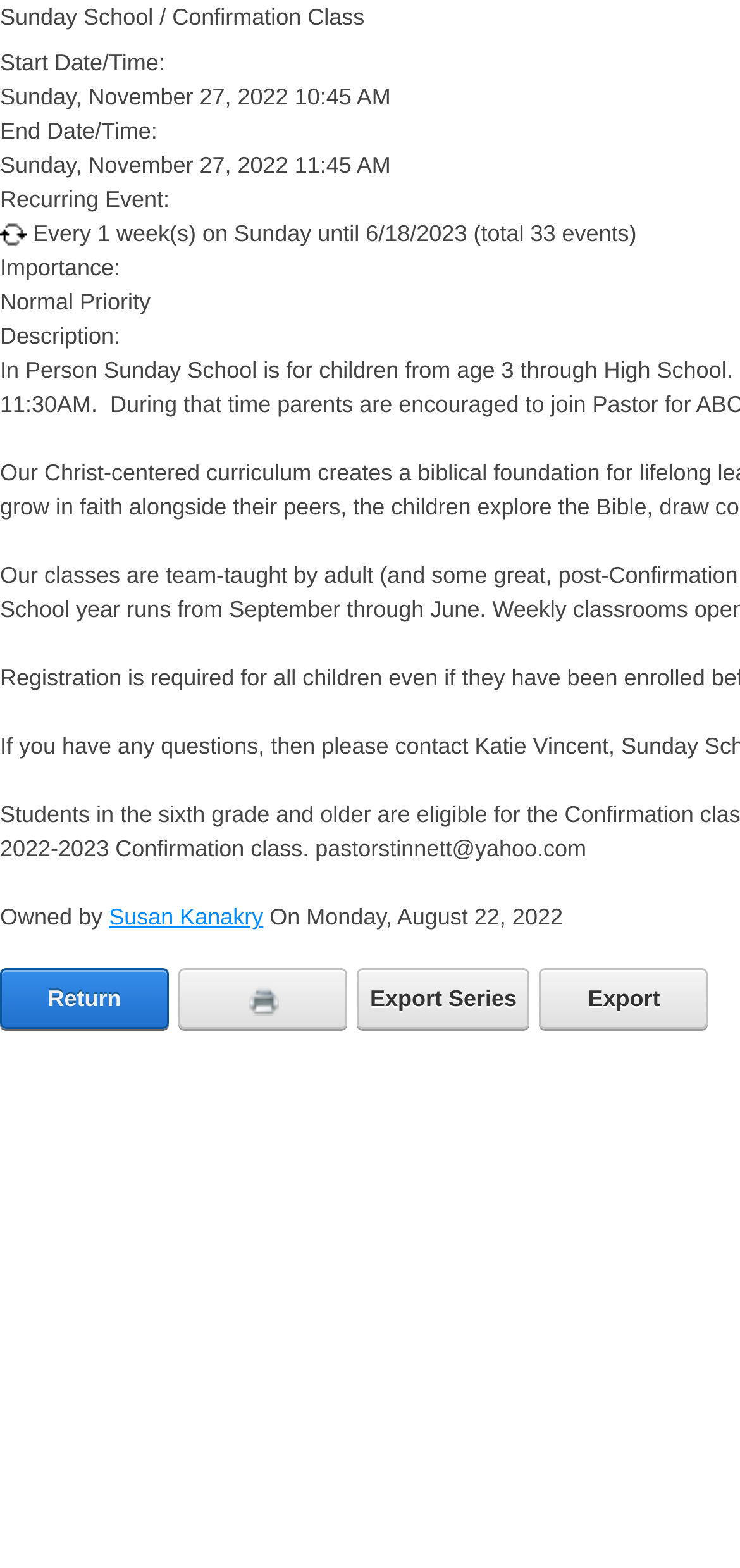Illustrate the webpage with a detailed description.

The webpage appears to be a calendar event page, specifically for a Sunday School or Confirmation Class. At the top, there is a section displaying the event details, including the start and end date and time, which are both on Sunday, November 27, 2022. Below this, there is an indication that the event is recurring, with an image and text stating that it occurs every 1 week on Sunday until June 18, 2023, with a total of 33 events. 

Further down, there is a section showing the event's importance, which is marked as "Normal Priority". Below this, there is a description section, although it appears to be empty. 

On the lower half of the page, there is a section displaying information about the event owner, Susan Kanakry, with a link to her profile. Next to this, there is a text stating "On Monday, August 22, 2022". 

At the bottom of the page, there are several links, including "Return", "Print", "Export Series", and "Export", which are likely used for navigating or saving the event information. There is also an image between the "Print" and "Export Series" links, although its purpose is unclear.